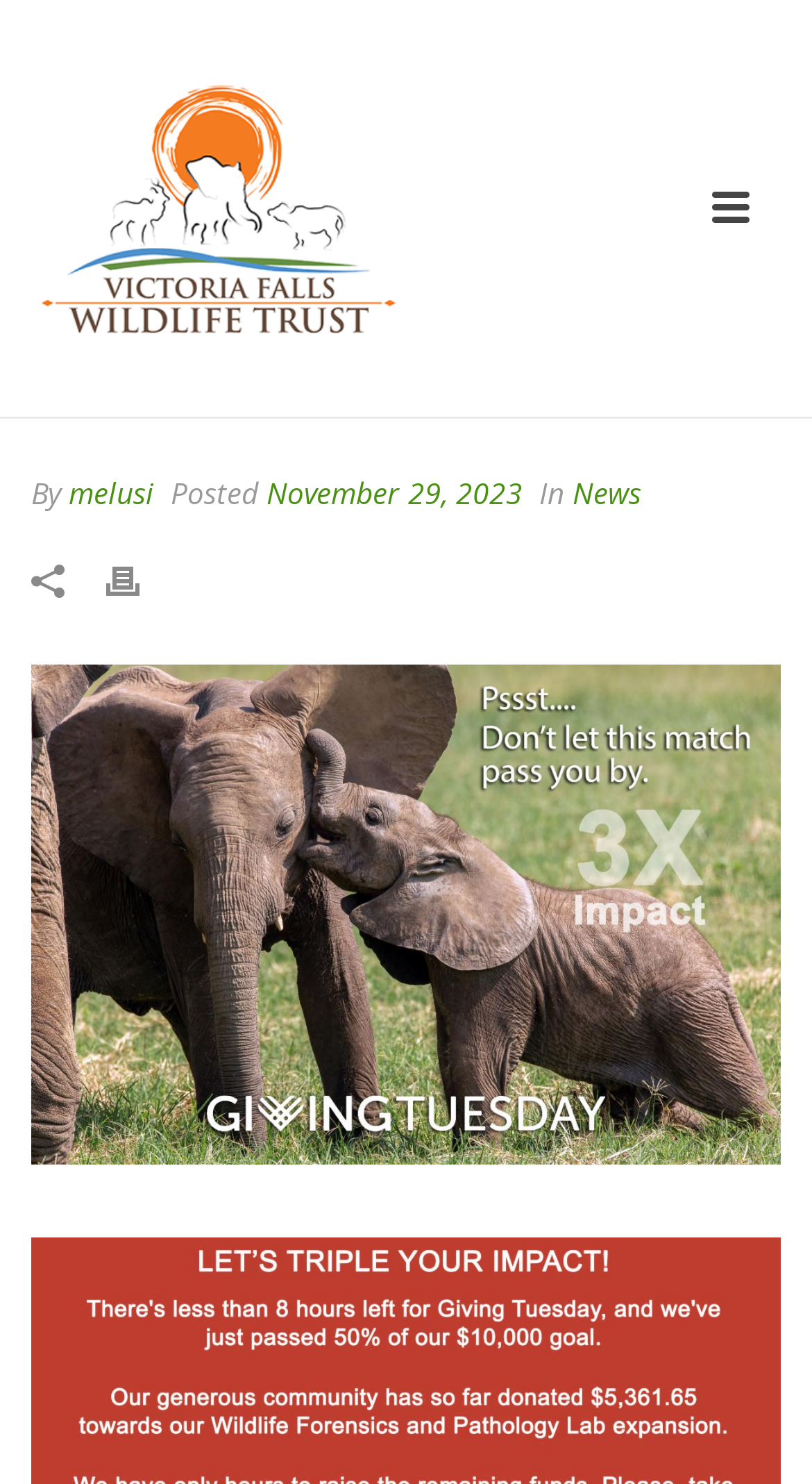Please provide a detailed answer to the question below by examining the image:
Is there a print option available for this article?

There is a link 'Print' located above the article's content which suggests that there is a print option available for this article.